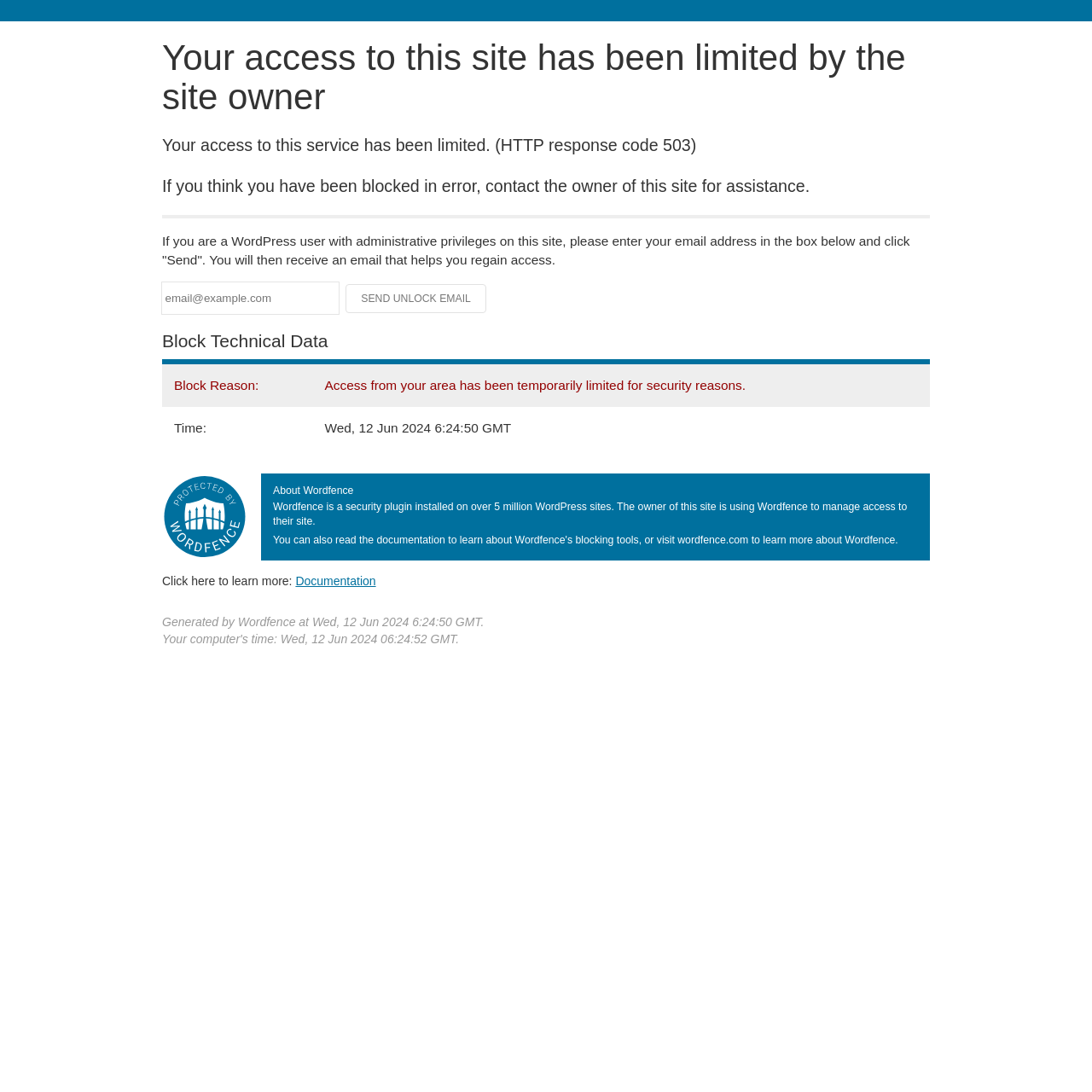Calculate the bounding box coordinates of the UI element given the description: "Documentation".

[0.271, 0.526, 0.344, 0.538]